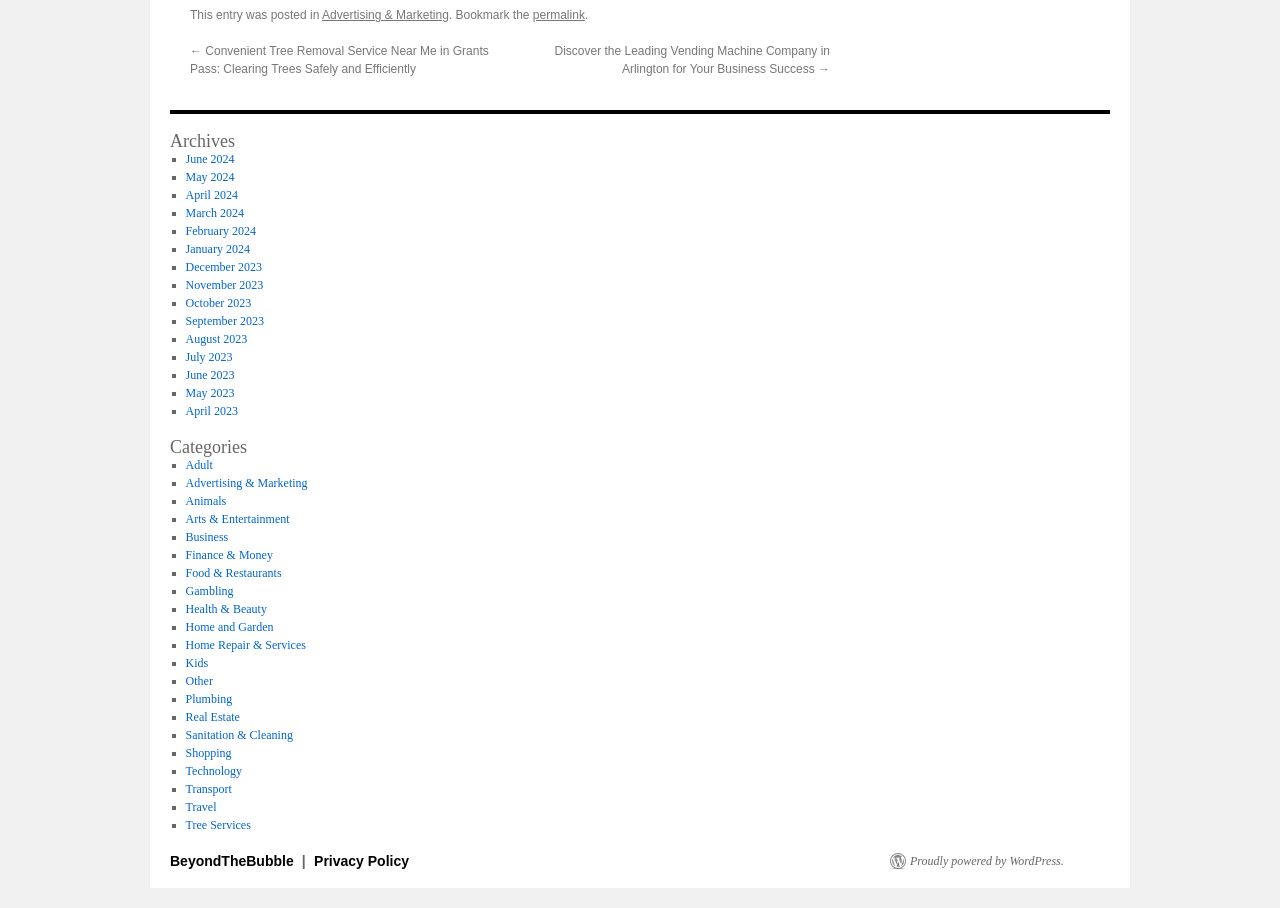Pinpoint the bounding box coordinates of the element to be clicked to execute the instruction: "View June 2024".

[0.145, 0.167, 0.183, 0.183]